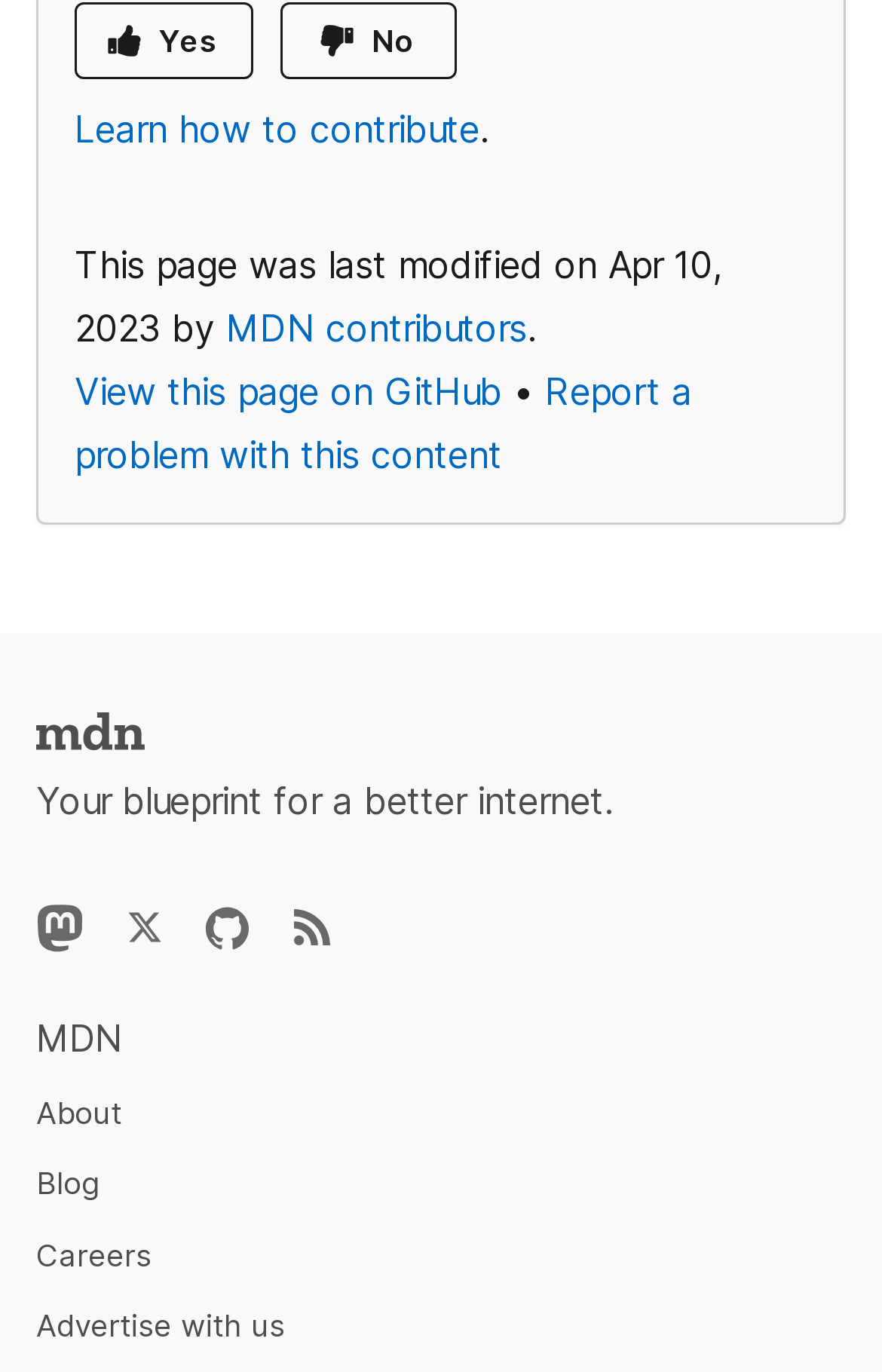Identify the bounding box coordinates of the region that should be clicked to execute the following instruction: "Click the 'Yes' button".

[0.085, 0.001, 0.286, 0.058]